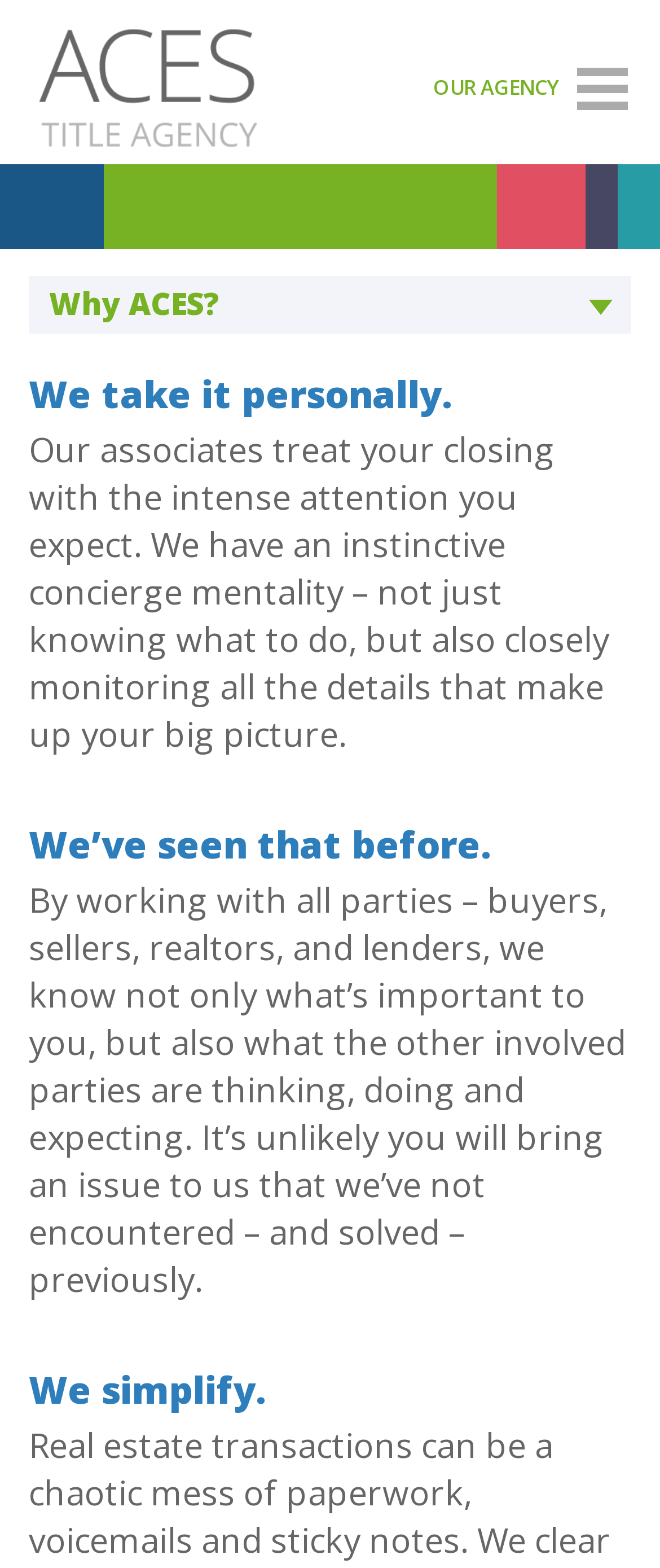What is the role of the associates?
Analyze the screenshot and provide a detailed answer to the question.

According to the webpage, the associates treat the client's closing with intense attention, which is mentioned in the first section of the main content.